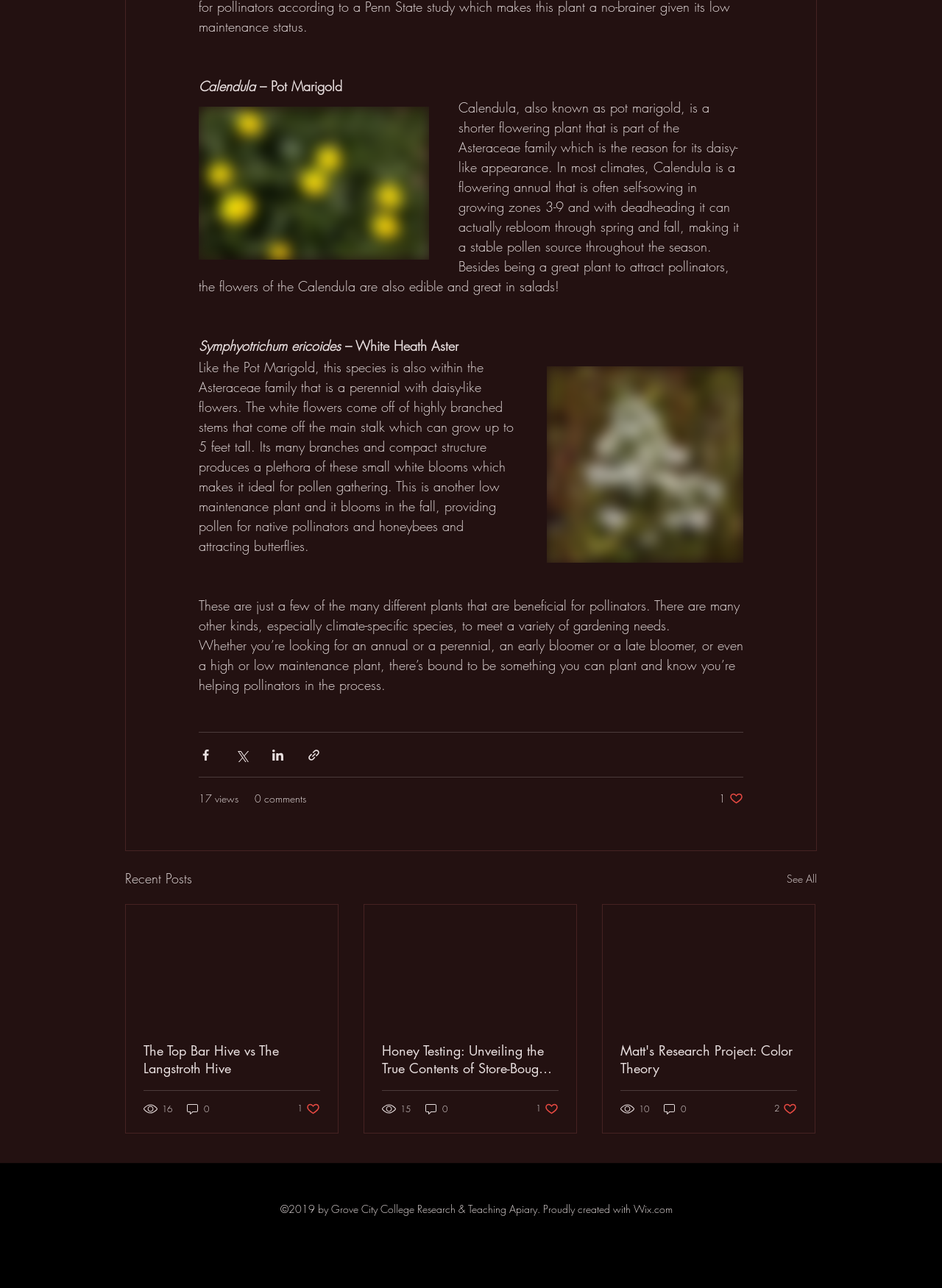Find the UI element described as: "Matt's Research Project: Color Theory" and predict its bounding box coordinates. Ensure the coordinates are four float numbers between 0 and 1, [left, top, right, bottom].

[0.659, 0.809, 0.846, 0.836]